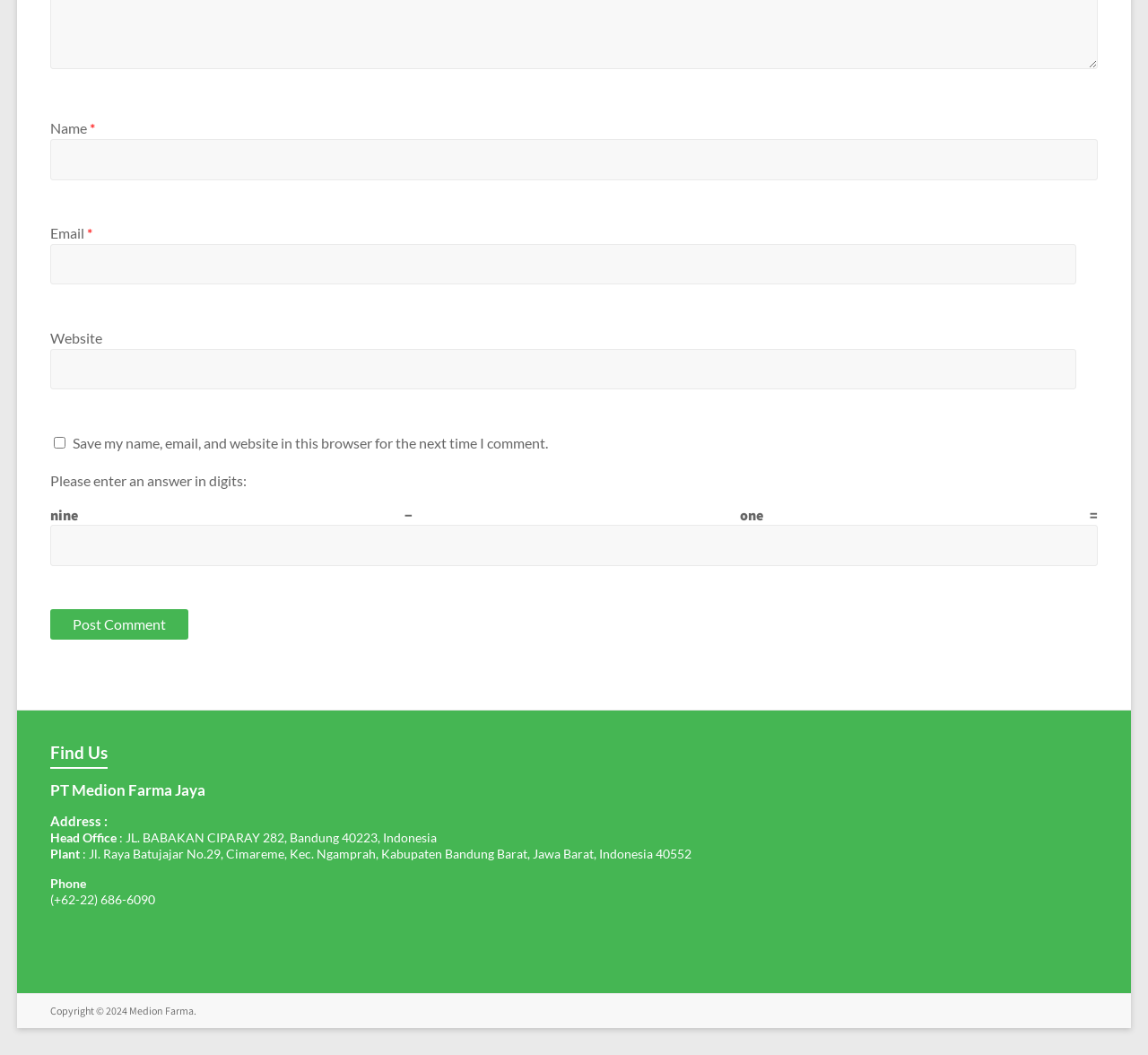Locate the bounding box coordinates of the clickable region necessary to complete the following instruction: "Click the Post Comment button". Provide the coordinates in the format of four float numbers between 0 and 1, i.e., [left, top, right, bottom].

[0.044, 0.577, 0.164, 0.606]